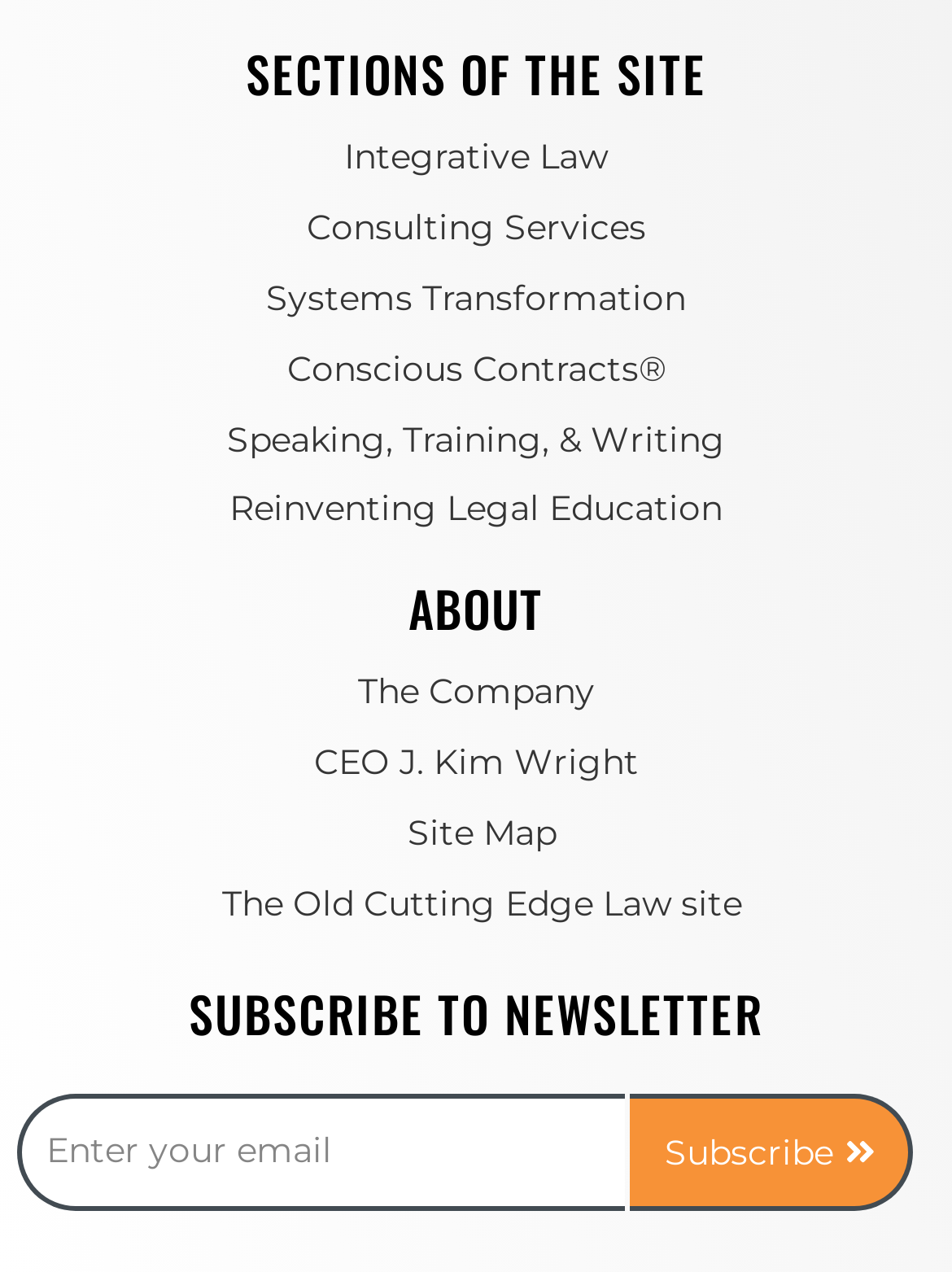Based on what you see in the screenshot, provide a thorough answer to this question: What is the purpose of the button at the bottom of the page?

I found a button labeled 'Subscribe' at the bottom of the page, which is likely used to submit the email address to subscribe to the newsletter.